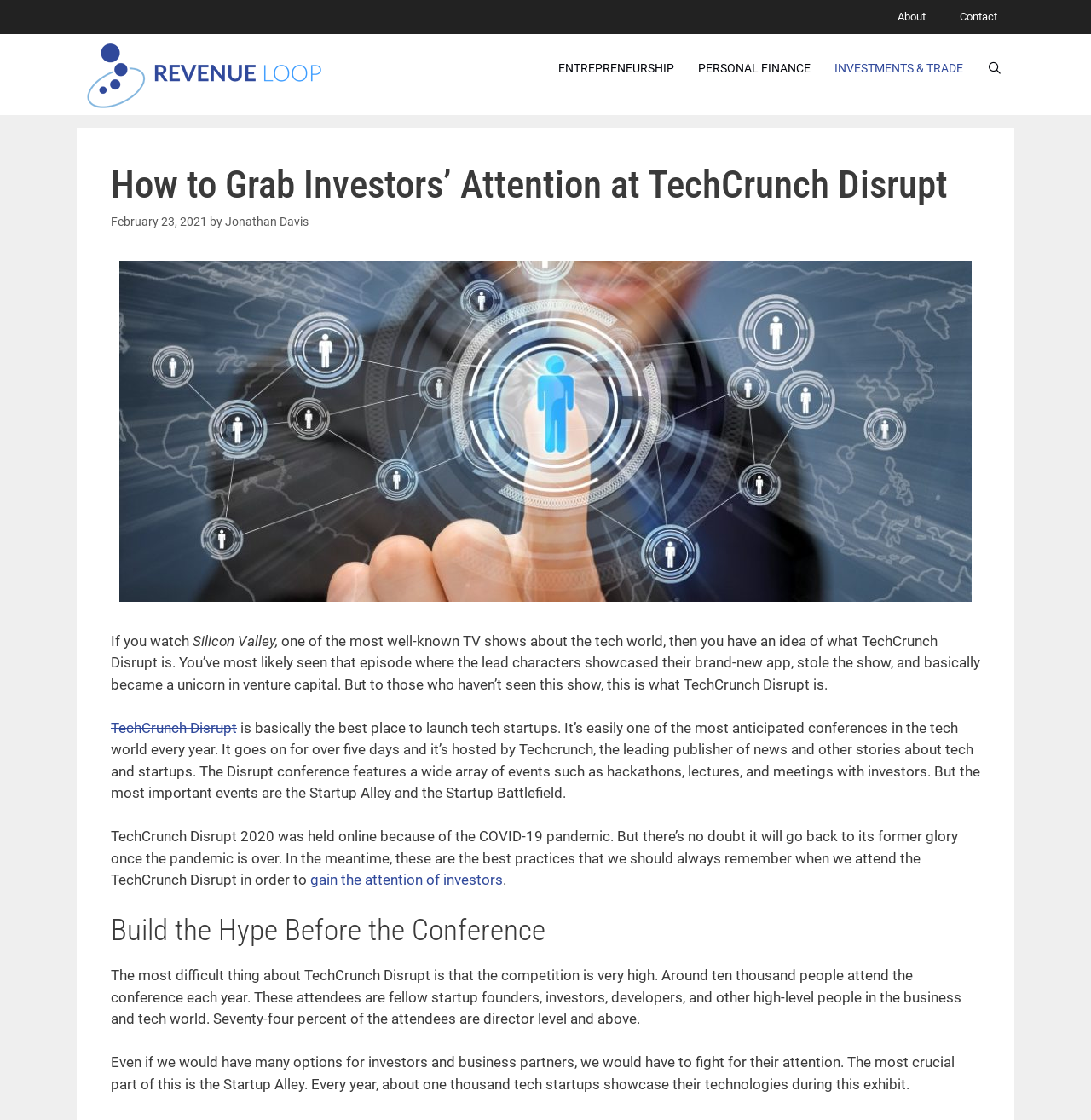Summarize the contents and layout of the webpage in detail.

The webpage is about best practices for attending TechCrunch Disrupt, a prominent conference for tech startups. At the top, there are links to "About" and "Contact" pages, as well as a banner with a link to "Revenue Loop" and an image of the same name. Below the banner, there is a navigation menu with links to various categories, including "ENTREPRENEURSHIP", "PERSONAL FINANCE", and "INVESTMENTS & TRADE".

The main content of the page is an article with a heading "How to Grab Investors’ Attention at TechCrunch Disrupt". The article is divided into several sections, with a time stamp "February 23, 2021" at the top. The first section introduces the concept of TechCrunch Disrupt, comparing it to a popular TV show about the tech world. There is also an image related to technology concepts.

The article then explains what TechCrunch Disrupt is, describing it as a conference where tech startups can launch and gain exposure. It mentions that the conference features various events, including hackathons, lectures, and meetings with investors. The article also notes that the conference was held online in 2020 due to the COVID-19 pandemic.

The next section of the article provides tips on how to gain the attention of investors at TechCrunch Disrupt. It emphasizes the importance of building hype before the conference, as the competition is very high with around 10,000 attendees, including investors, developers, and high-level business professionals. The article highlights the significance of the Startup Alley, where around 1,000 tech startups showcase their technologies every year.